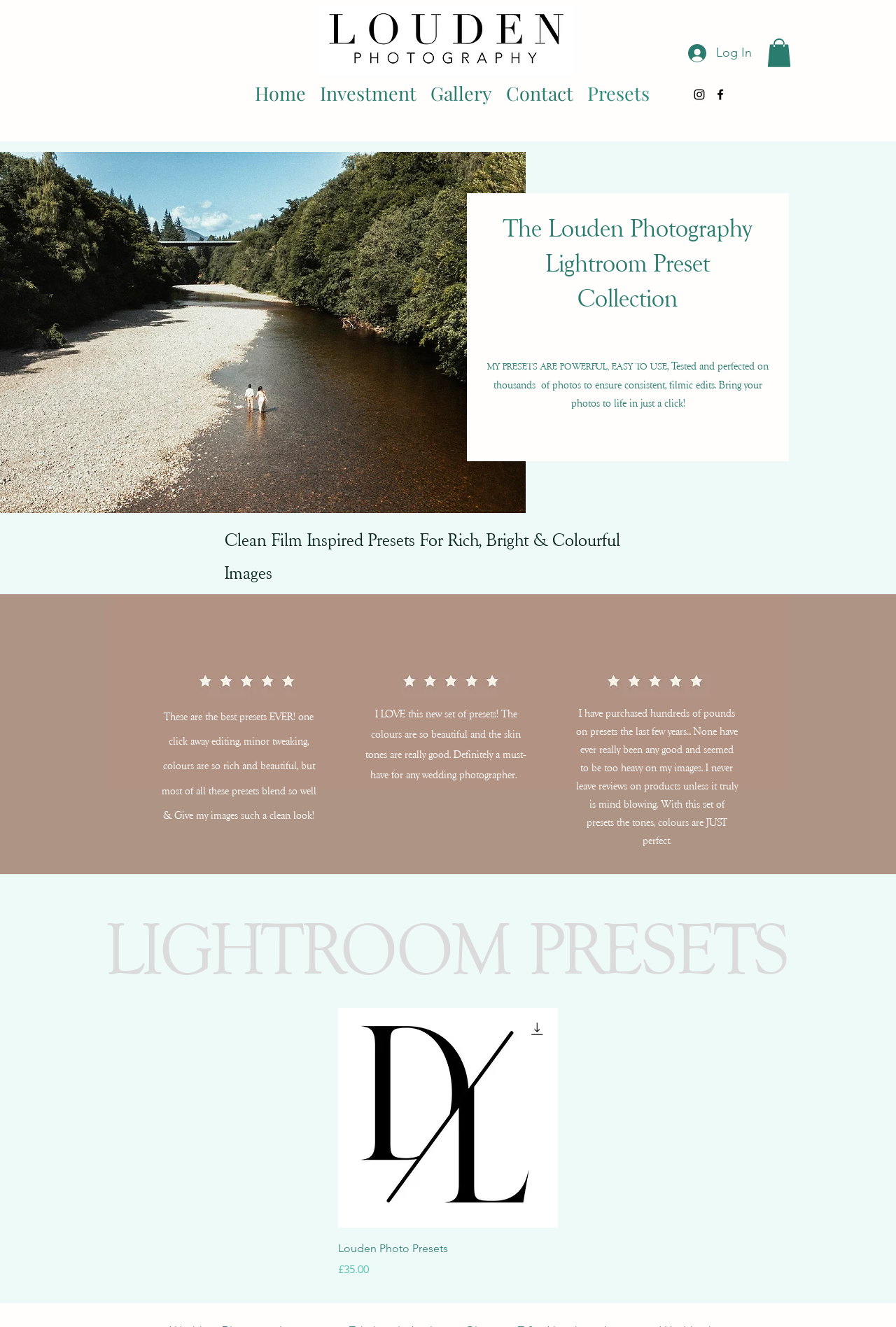How many social media links are present?
Give a one-word or short phrase answer based on the image.

2